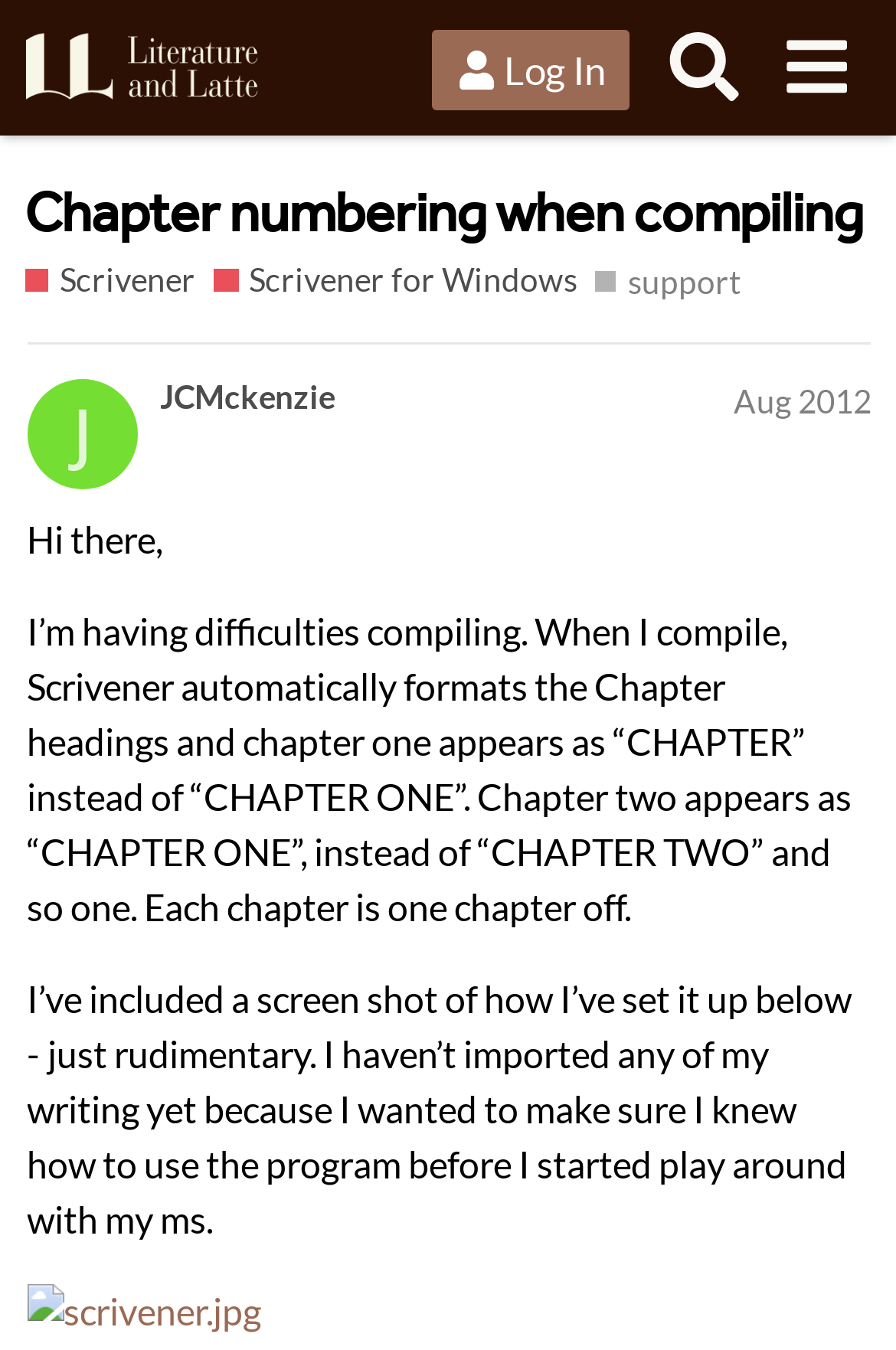Find the bounding box coordinates of the area that needs to be clicked in order to achieve the following instruction: "Search the forum". The coordinates should be specified as four float numbers between 0 and 1, i.e., [left, top, right, bottom].

[0.724, 0.009, 0.848, 0.091]